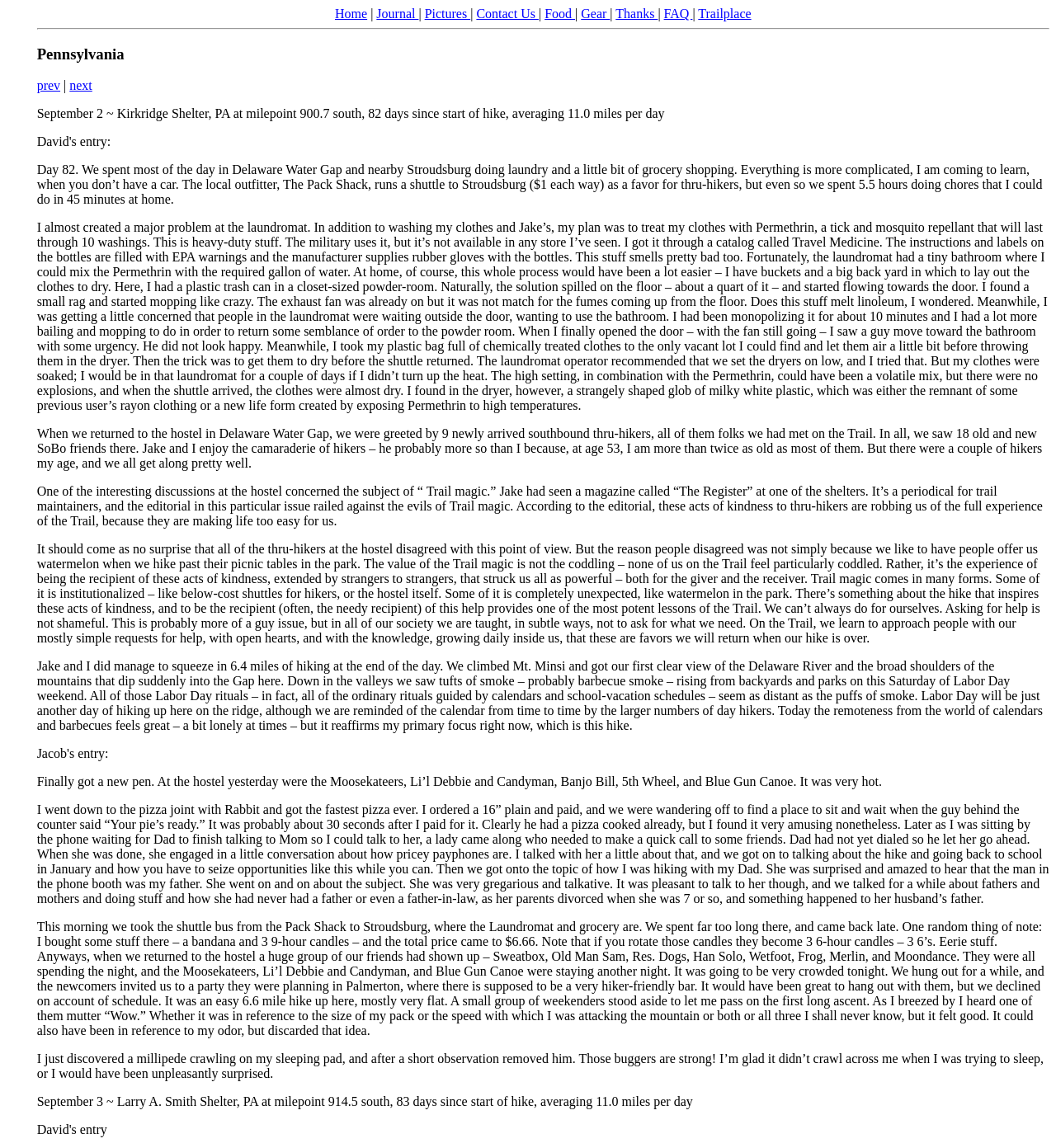Identify the bounding box coordinates for the element you need to click to achieve the following task: "Click on the 'prev' link". Provide the bounding box coordinates as four float numbers between 0 and 1, in the form [left, top, right, bottom].

[0.035, 0.069, 0.057, 0.081]